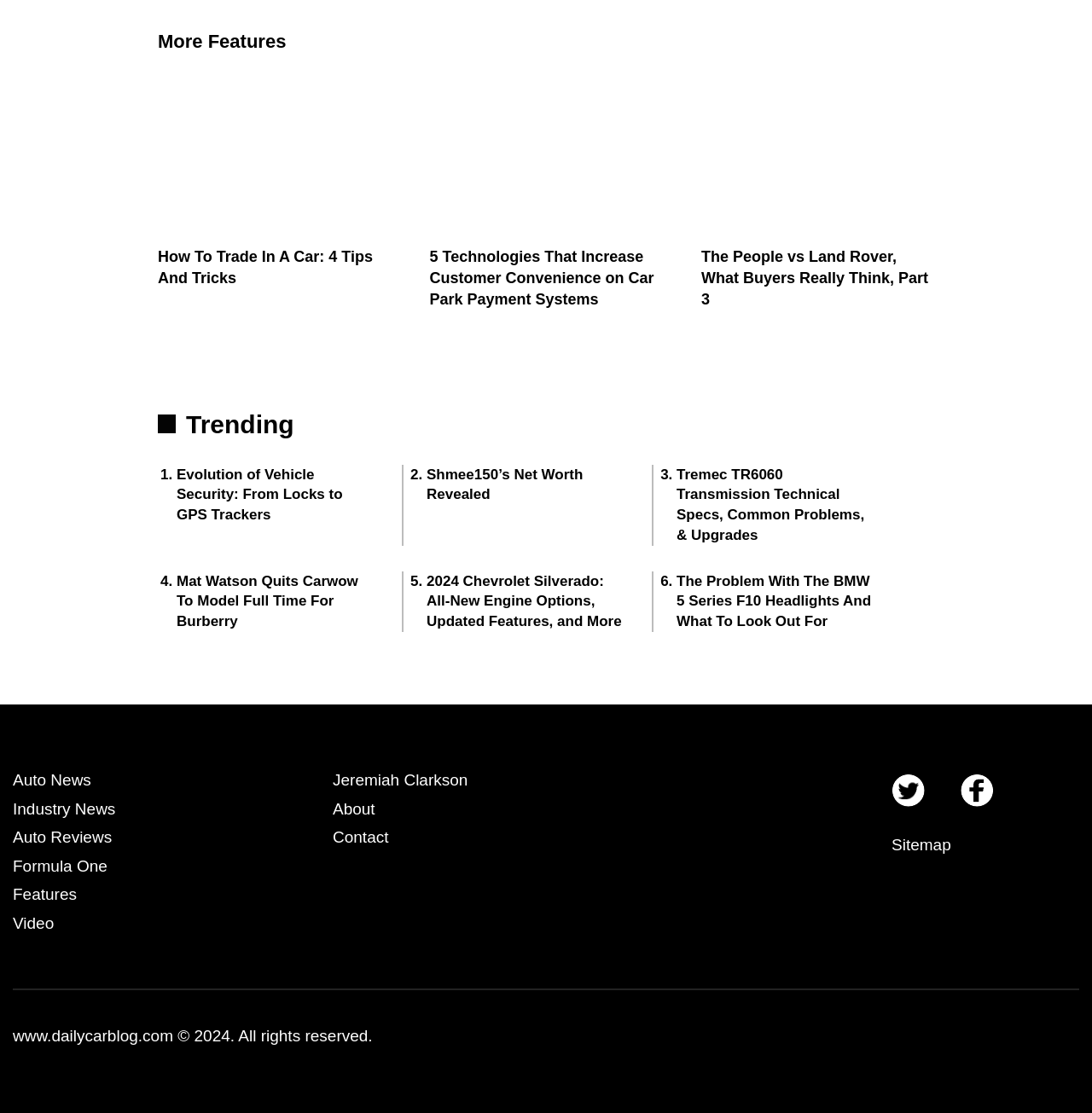How many main categories are present in the top navigation menu?
Please use the image to deliver a detailed and complete answer.

There are six main categories present in the top navigation menu, which are Auto News, Industry News, Auto Reviews, Formula One, Features, and Video, with bounding box coordinates [0.012, 0.693, 0.083, 0.709], [0.012, 0.718, 0.106, 0.735], [0.012, 0.744, 0.102, 0.76], [0.012, 0.77, 0.098, 0.786], [0.012, 0.795, 0.07, 0.812], and [0.012, 0.821, 0.049, 0.837] respectively.